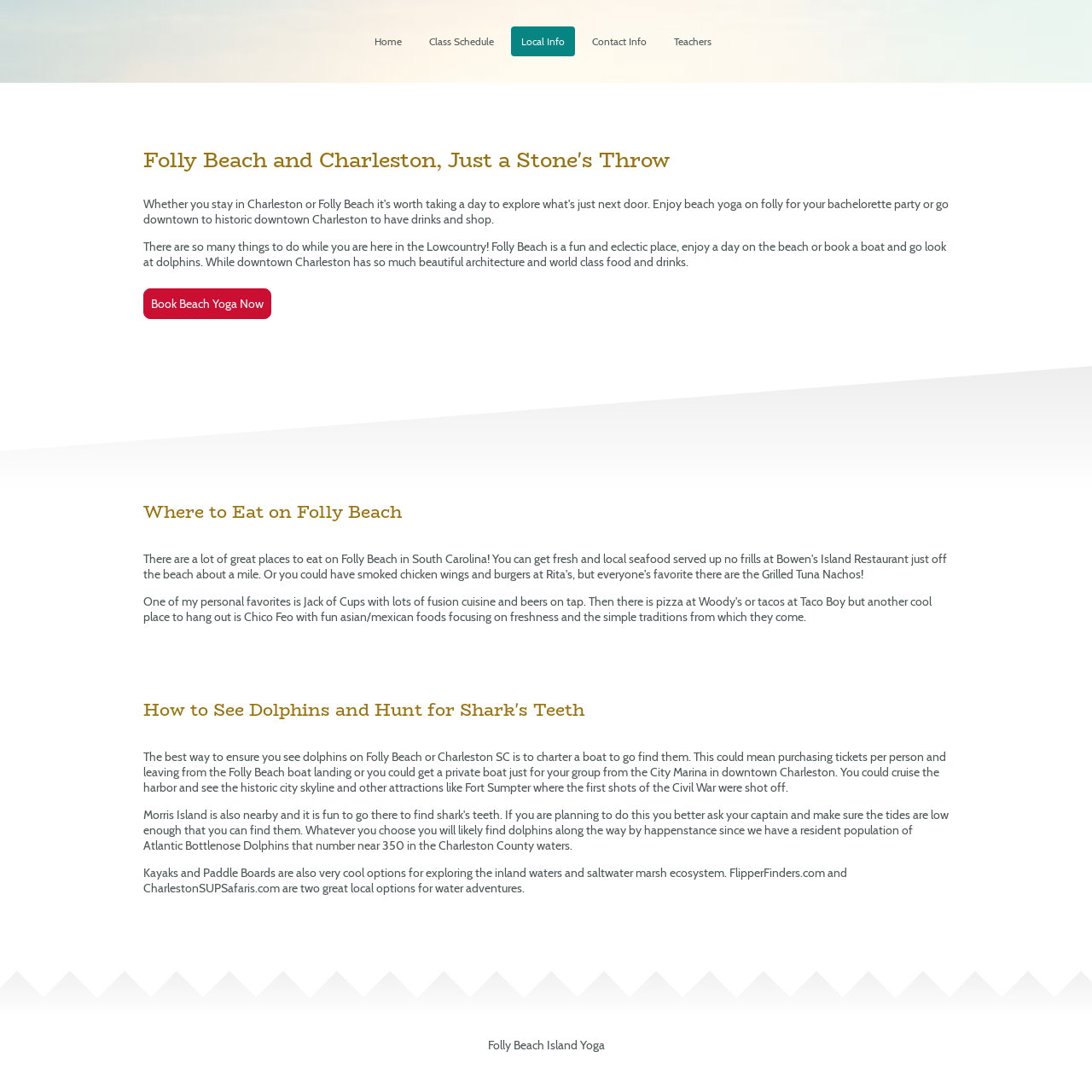Identify the bounding box of the UI component described as: "Home".

[0.335, 0.026, 0.375, 0.05]